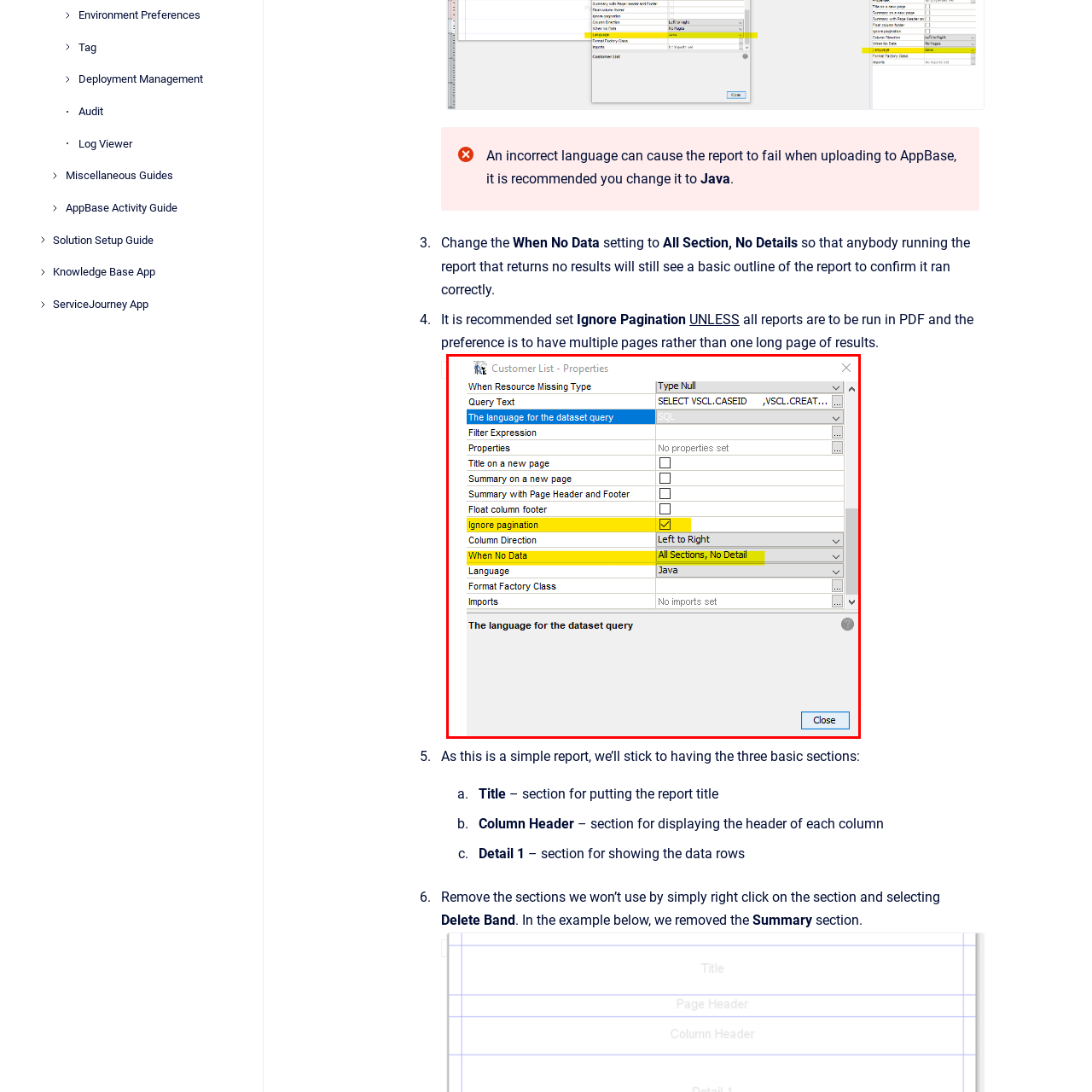Look at the area within the red bounding box, provide a one-word or phrase response to the following question: What is the current language selected for the dataset query?

Java